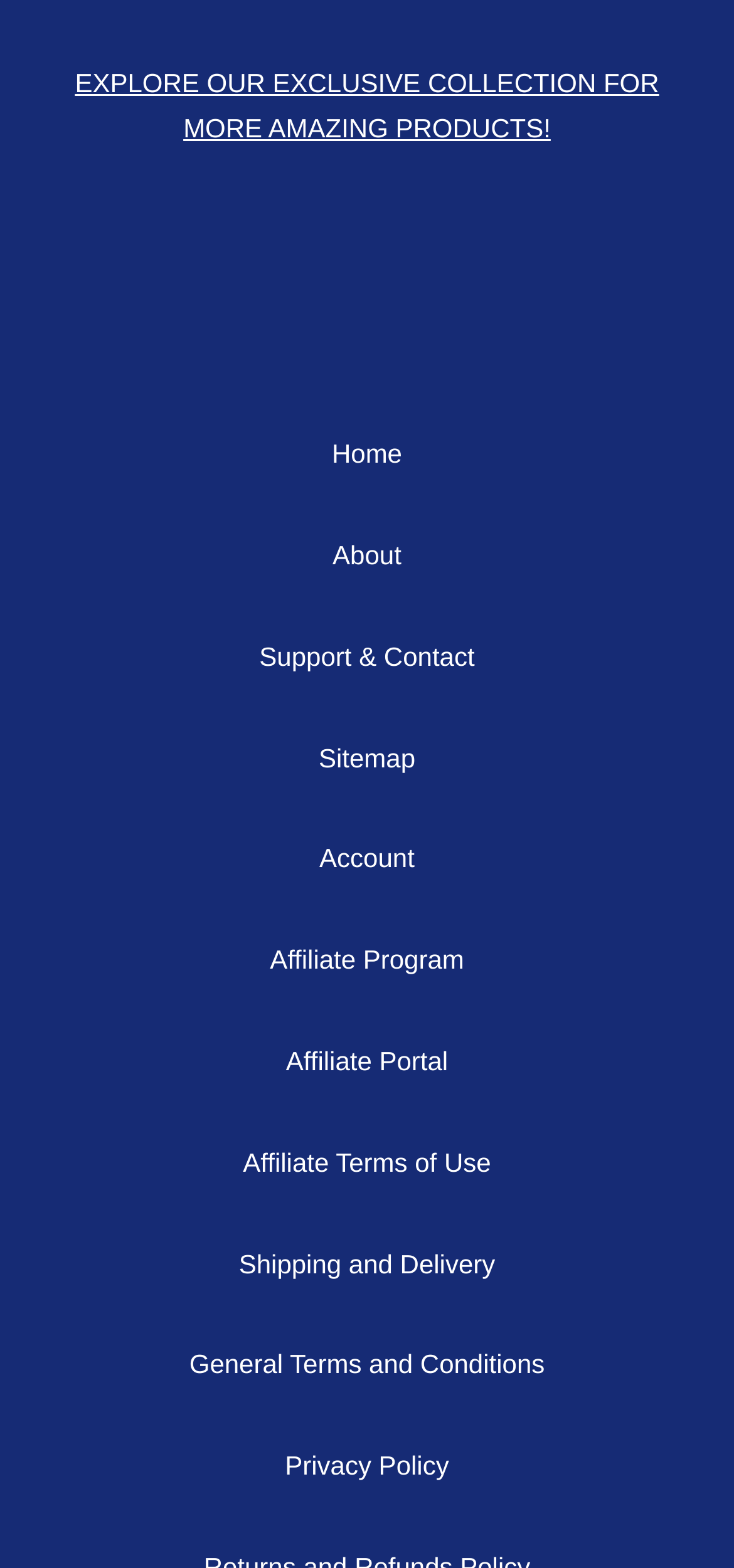Identify the bounding box coordinates of the element to click to follow this instruction: 'Visit website'. Ensure the coordinates are four float values between 0 and 1, provided as [left, top, right, bottom].

[0.341, 0.156, 0.449, 0.175]